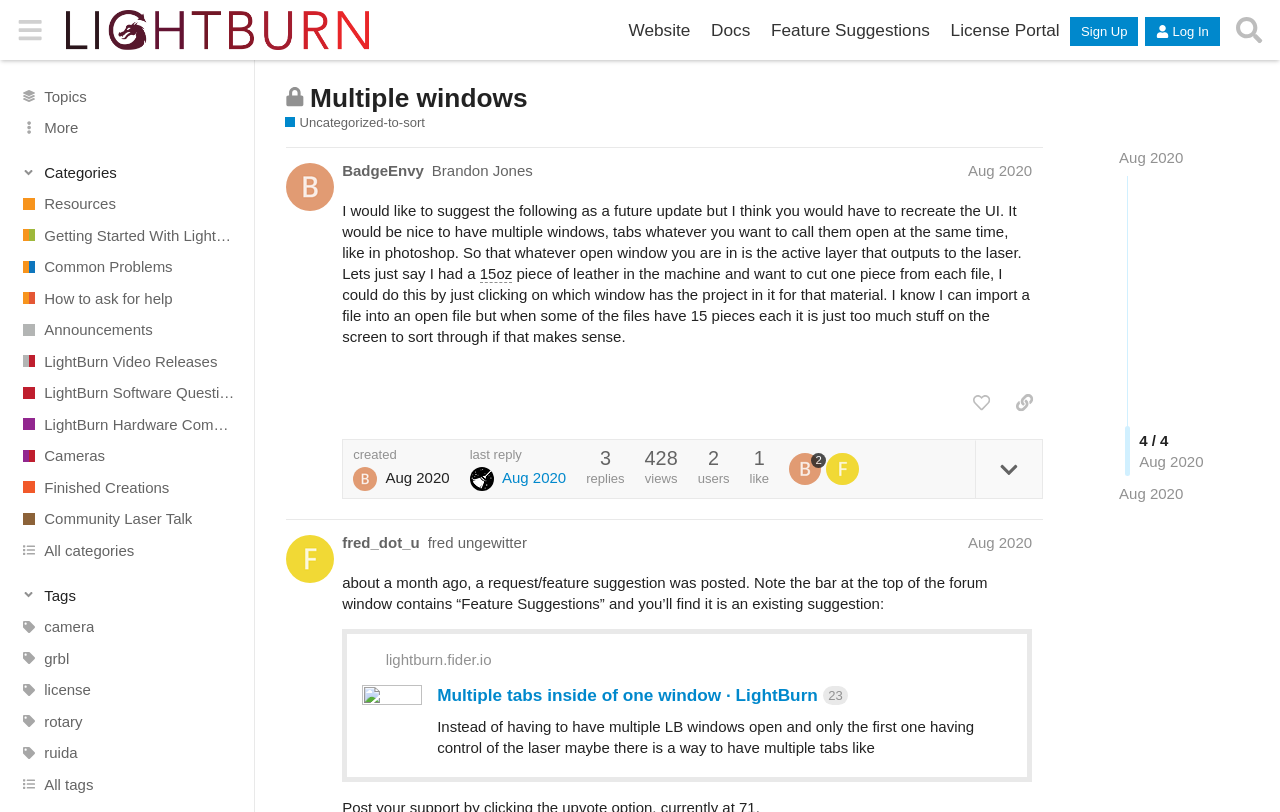Use the details in the image to answer the question thoroughly: 
How many links are there in the sidebar?

The sidebar contains links to various categories and tags. By counting the links, we can see that there are 14 links in total.